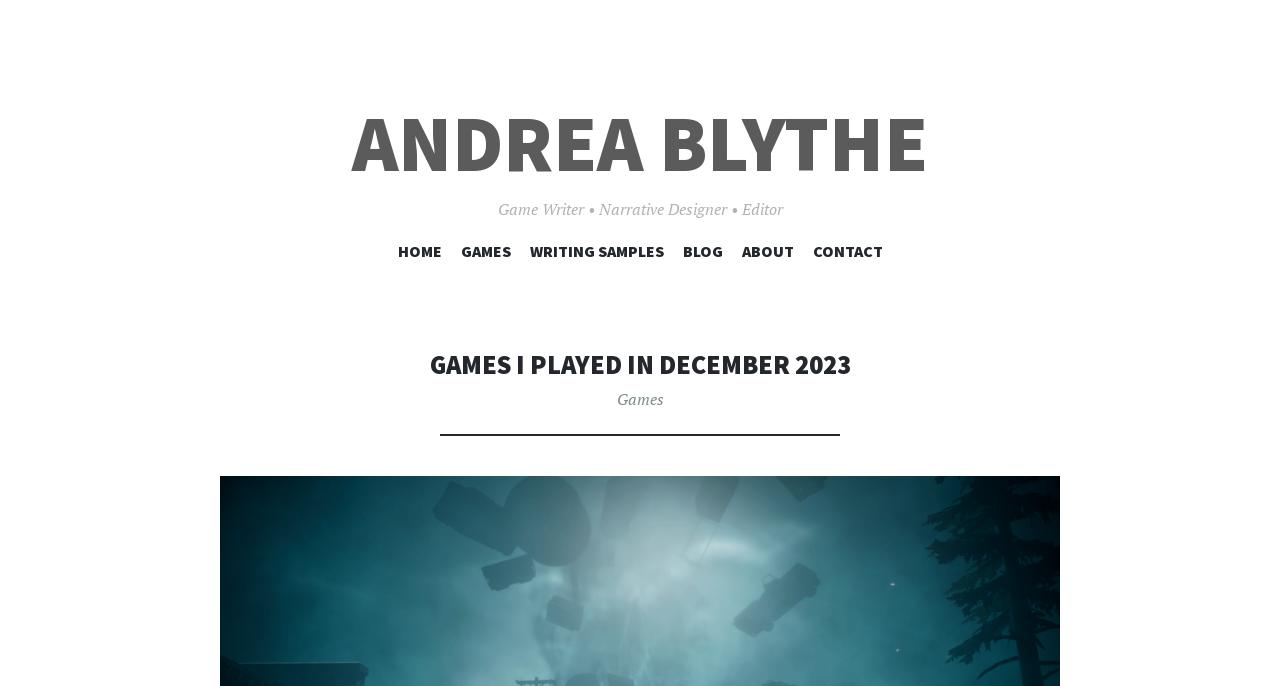Examine the image carefully and respond to the question with a detailed answer: 
Is the 'SKIP TO CONTENT' link located above the main navigation menu?

I compared the y1 and y2 coordinates of the 'SKIP TO CONTENT' link element and the main navigation menu link elements, and found that the 'SKIP TO CONTENT' link has a smaller y1 value, indicating that it is located above the main navigation menu.